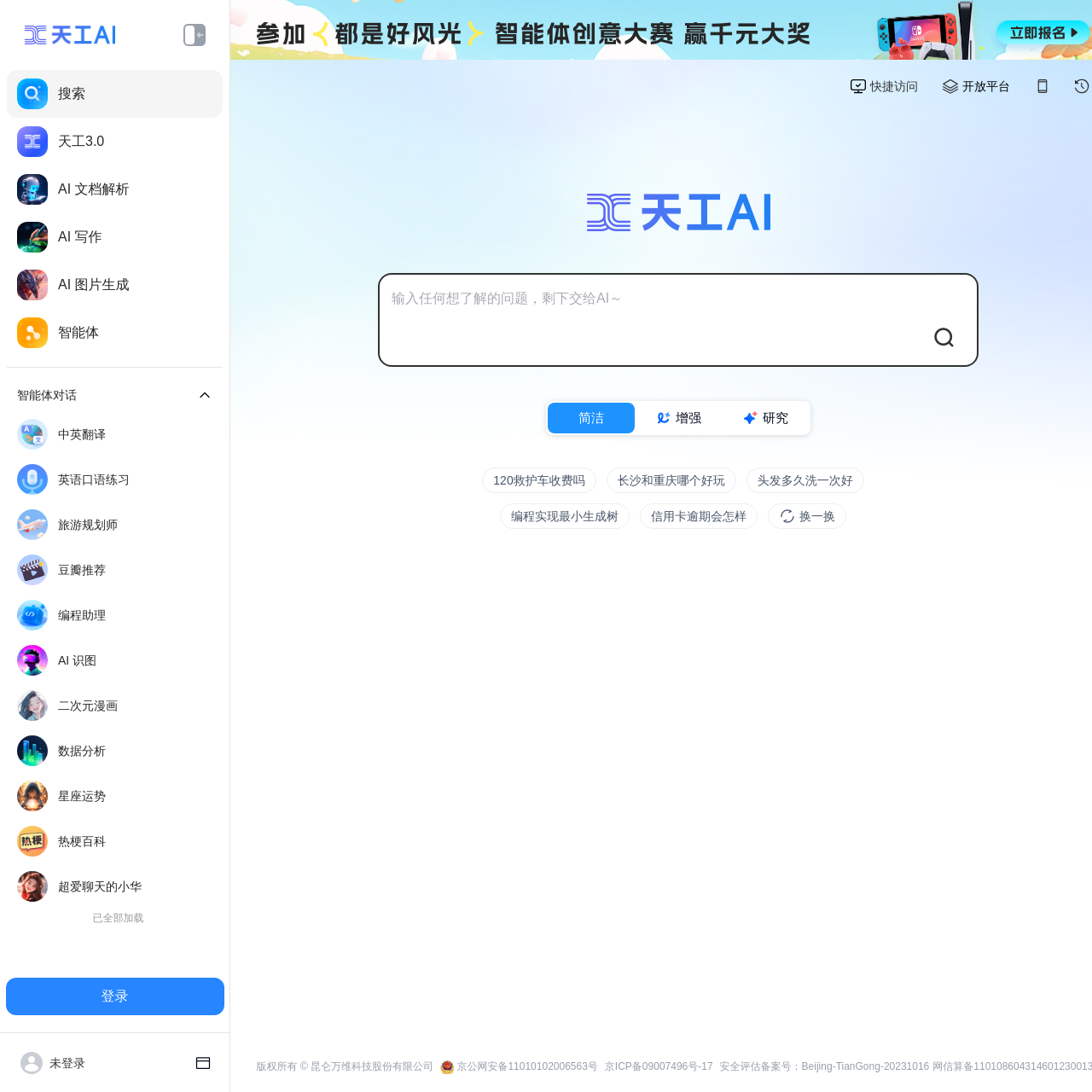How many types of AI functions are listed?
Give a detailed and exhaustive answer to the question.

There are 12 types of AI functions listed, including '智能体对话', '中英翻译', '英语口语练习', '旅游规划师', '豆瓣推荐', '编程助理', 'AI 识图', '二次元漫画', '数据分析', '星座运势', '热梗百科', and '超爱聊天的小华'.